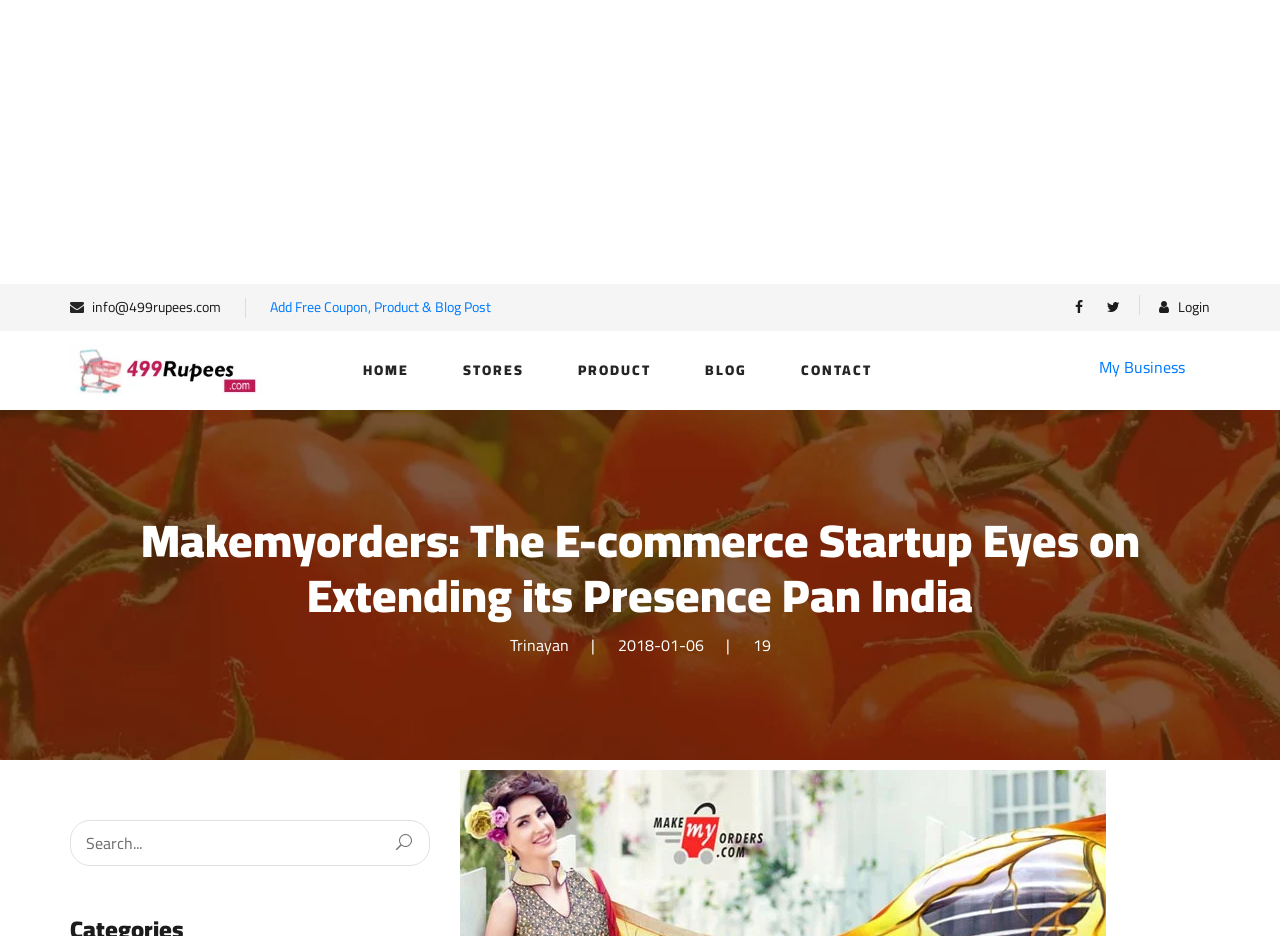What is the purpose of the button with the letter 'U'?
Based on the screenshot, provide your answer in one word or phrase.

Search